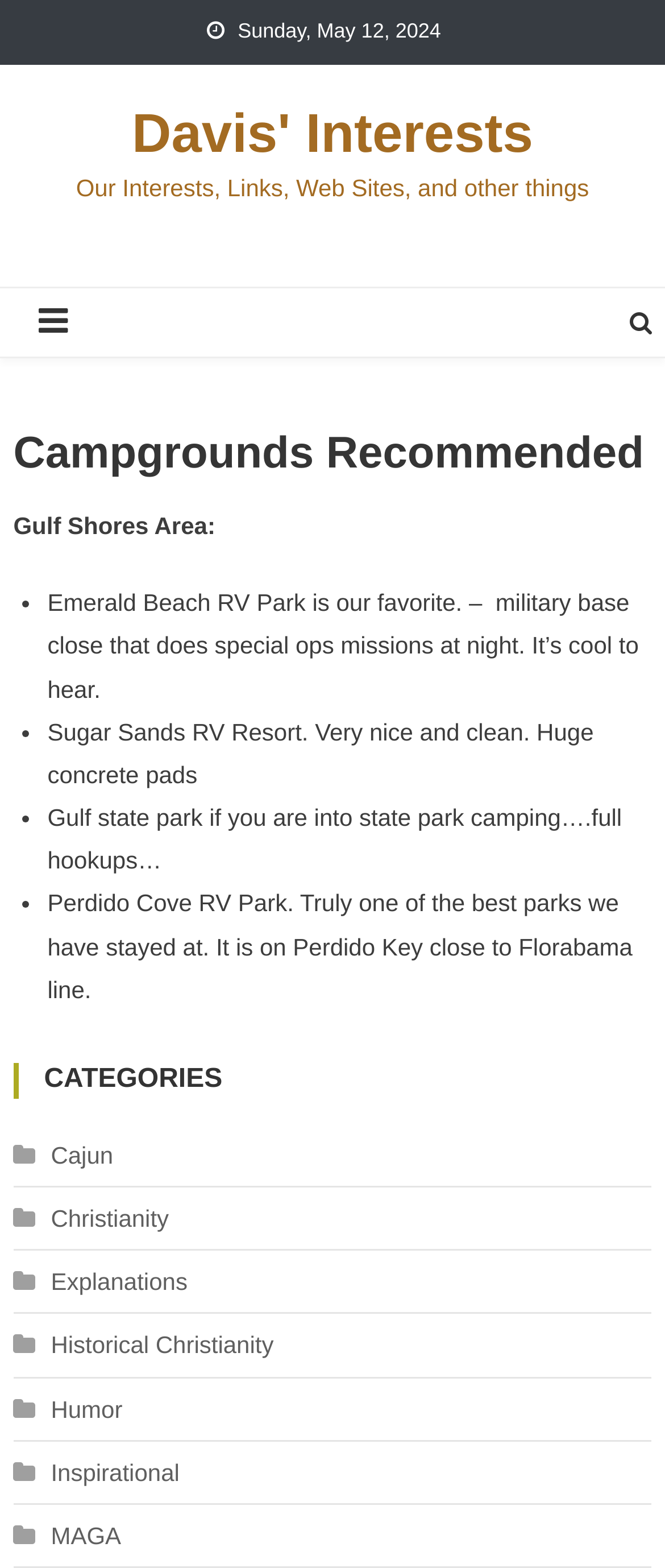Locate the bounding box coordinates of the area where you should click to accomplish the instruction: "Click the link to Davis' Interests".

[0.198, 0.065, 0.802, 0.104]